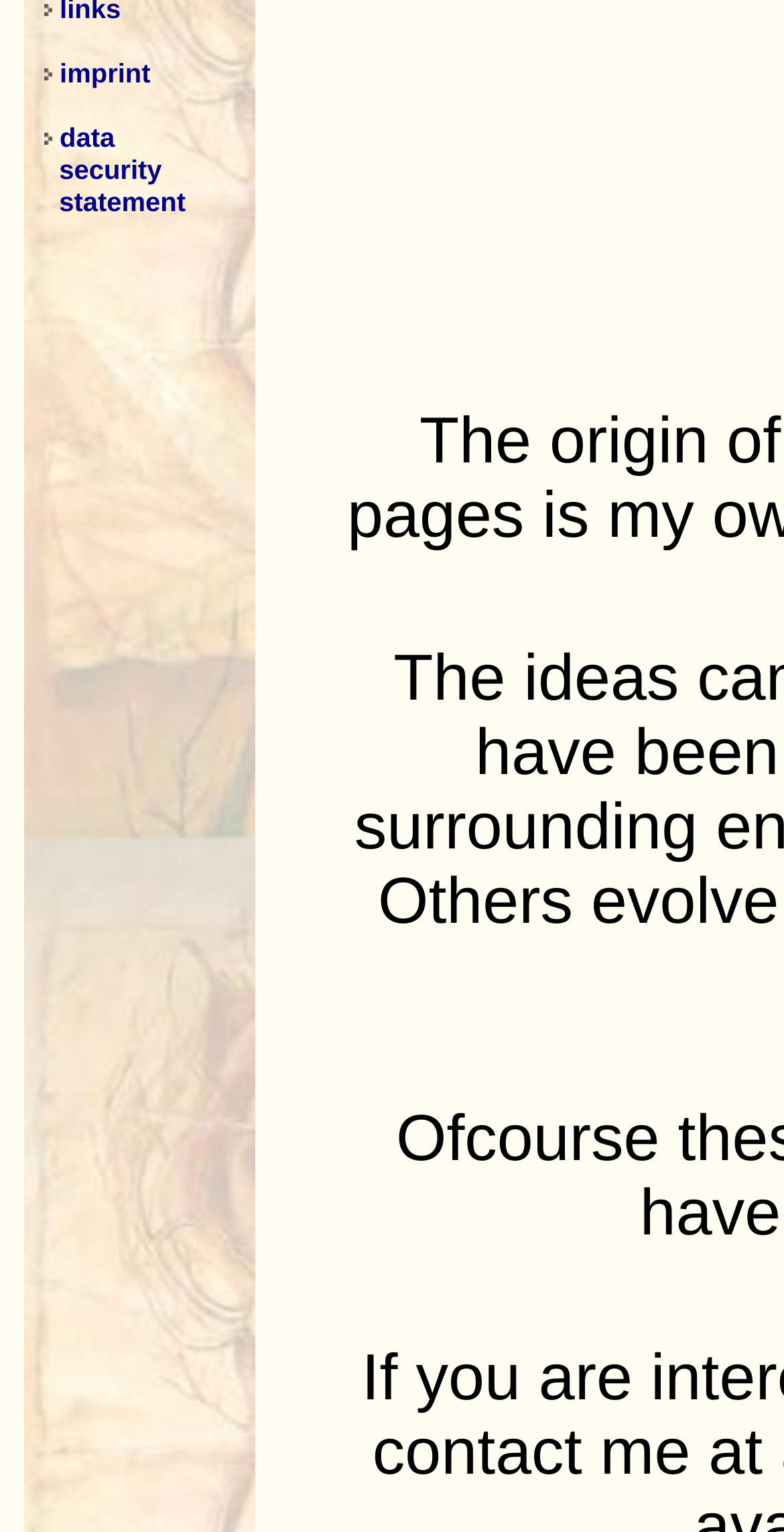Using the given element description, provide the bounding box coordinates (top-left x, top-left y, bottom-right x, bottom-right y) for the corresponding UI element in the screenshot: healthcare

None